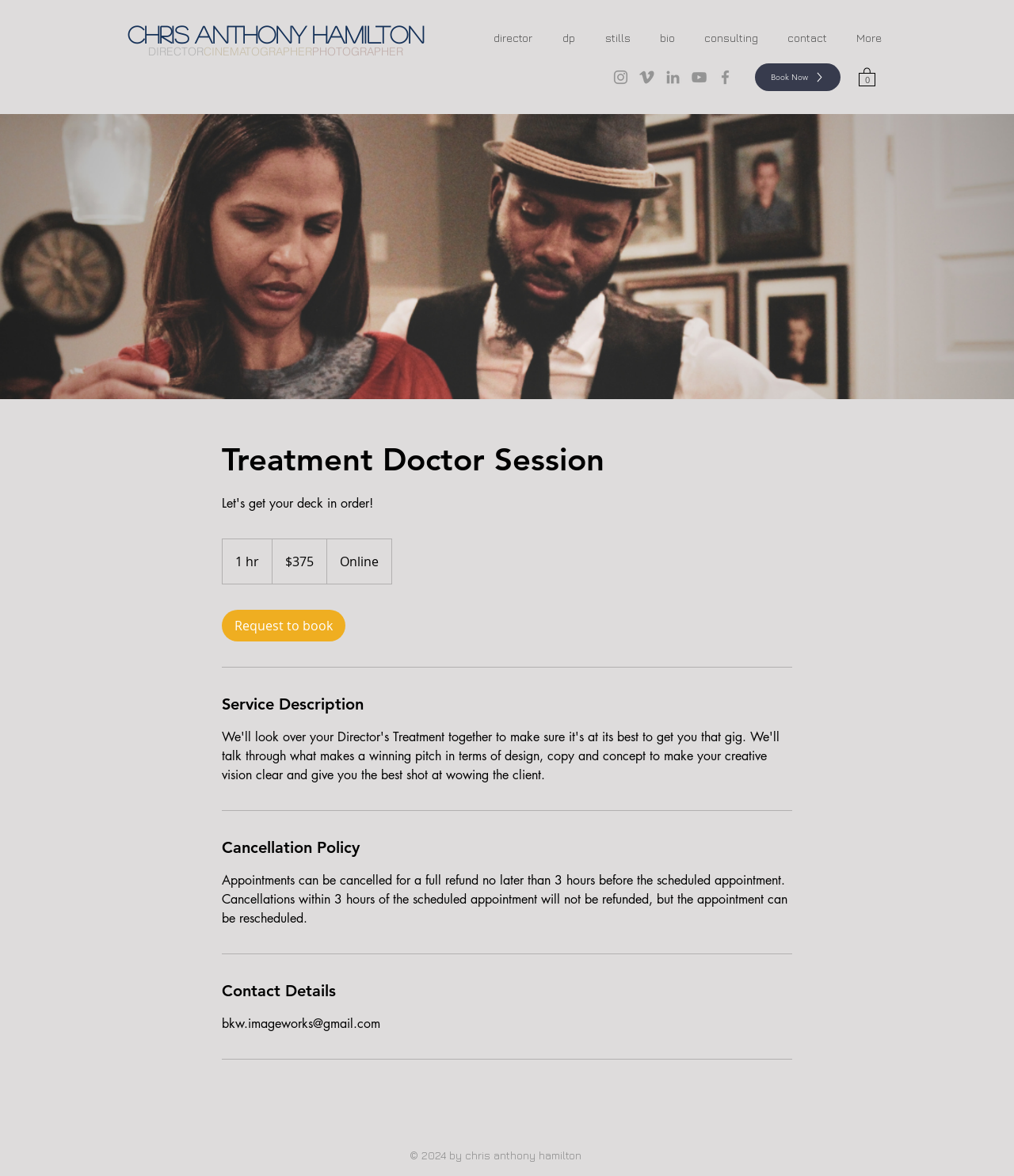Answer the question with a single word or phrase: 
How much does the Treatment Doctor Session cost?

375 US dollars